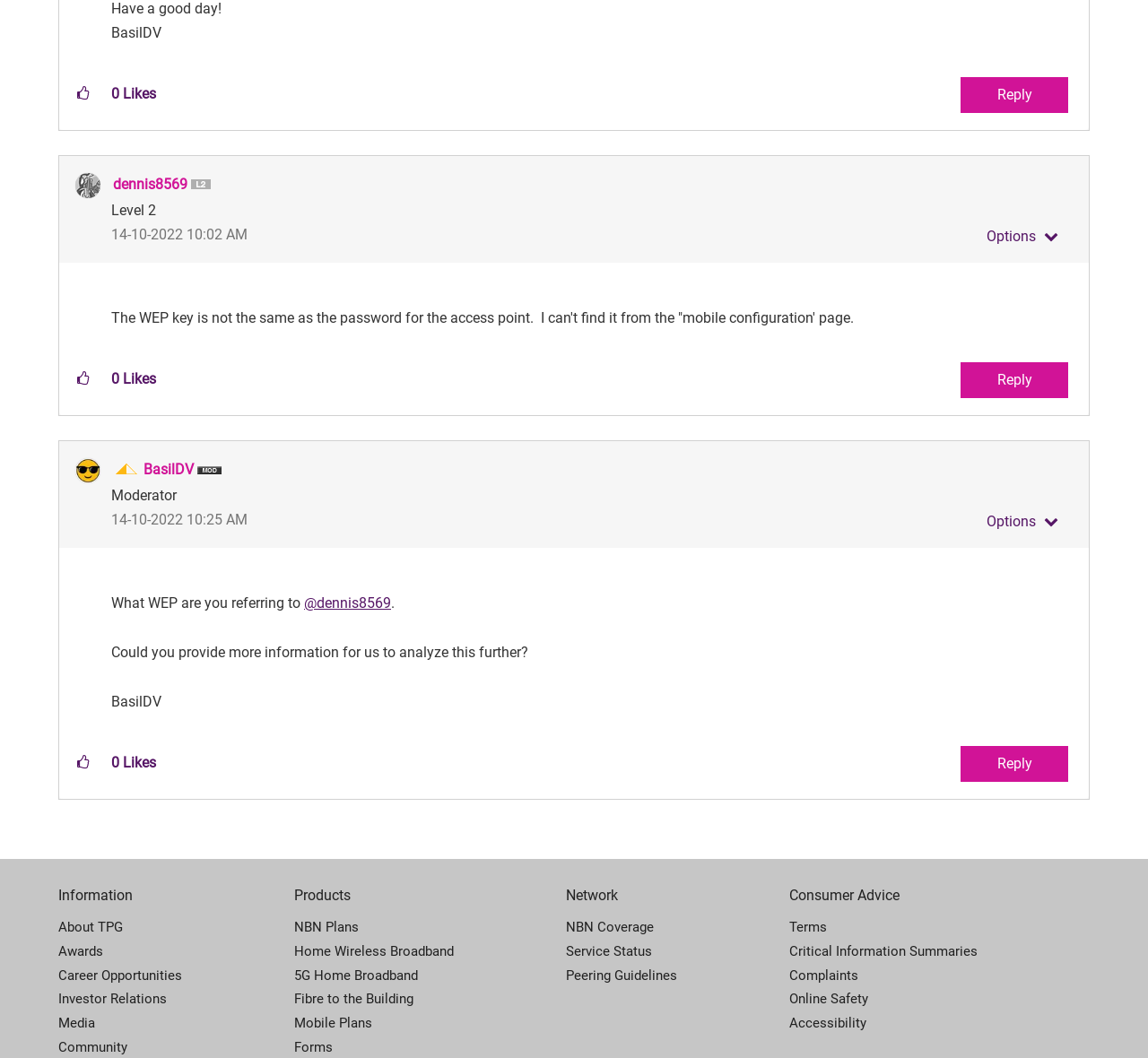Find the bounding box coordinates for the area you need to click to carry out the instruction: "Reply to the post". The coordinates should be four float numbers between 0 and 1, indicated as [left, top, right, bottom].

[0.837, 0.342, 0.93, 0.376]